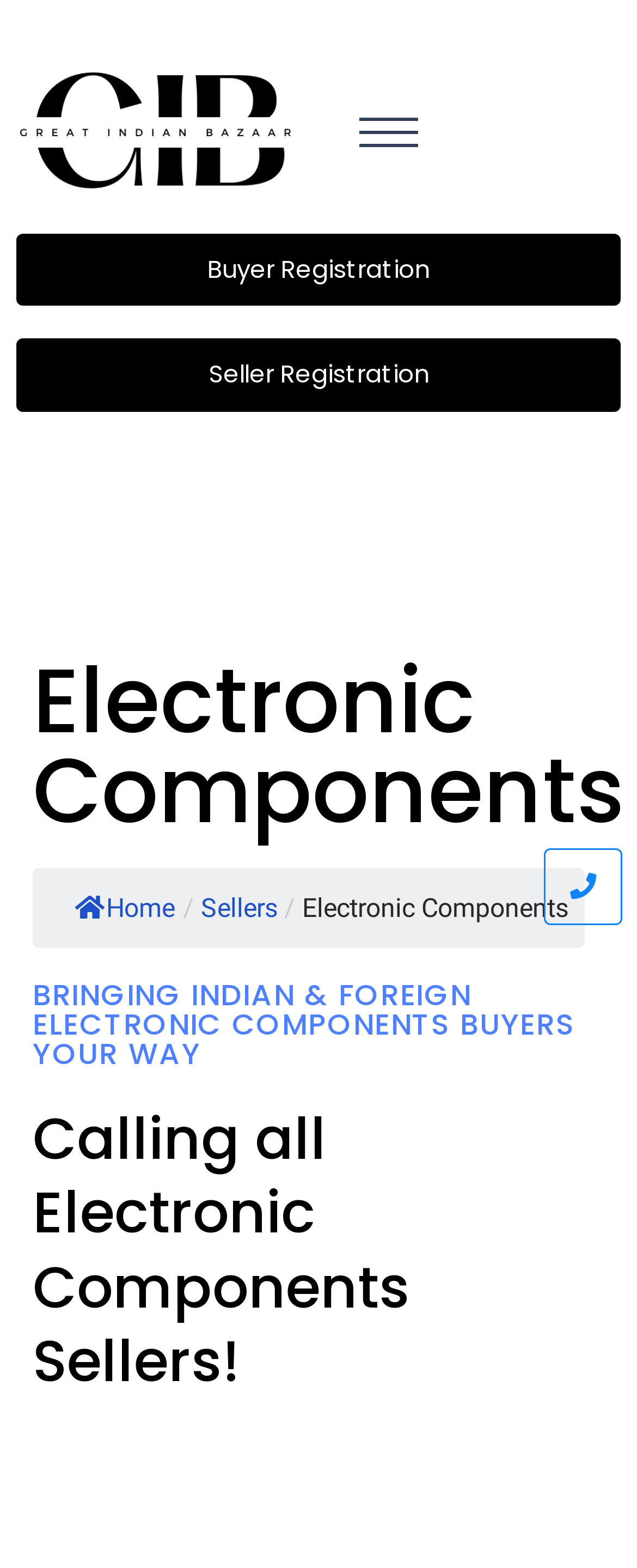What is the purpose of the 'Seller Registration' link?
Can you offer a detailed and complete answer to this question?

The 'Seller Registration' link is likely intended for electronic component suppliers to register and unlock new growth opportunities, as mentioned in the webpage's meta description. This link is placed prominently on the webpage, suggesting its importance for sellers.